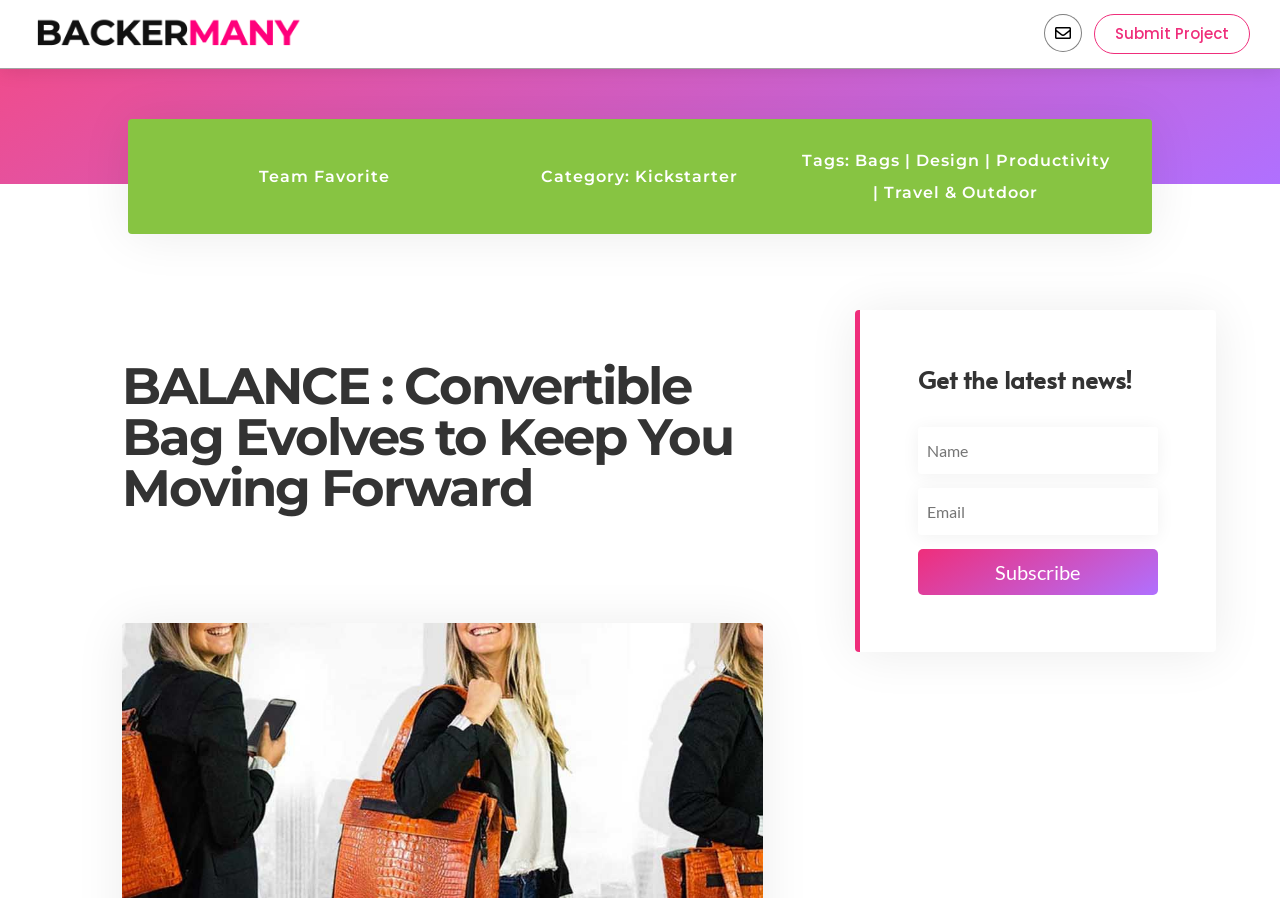Determine the bounding box coordinates in the format (top-left x, top-left y, bottom-right x, bottom-right y). Ensure all values are floating point numbers between 0 and 1. Identify the bounding box of the UI element described by: [ date ]

None